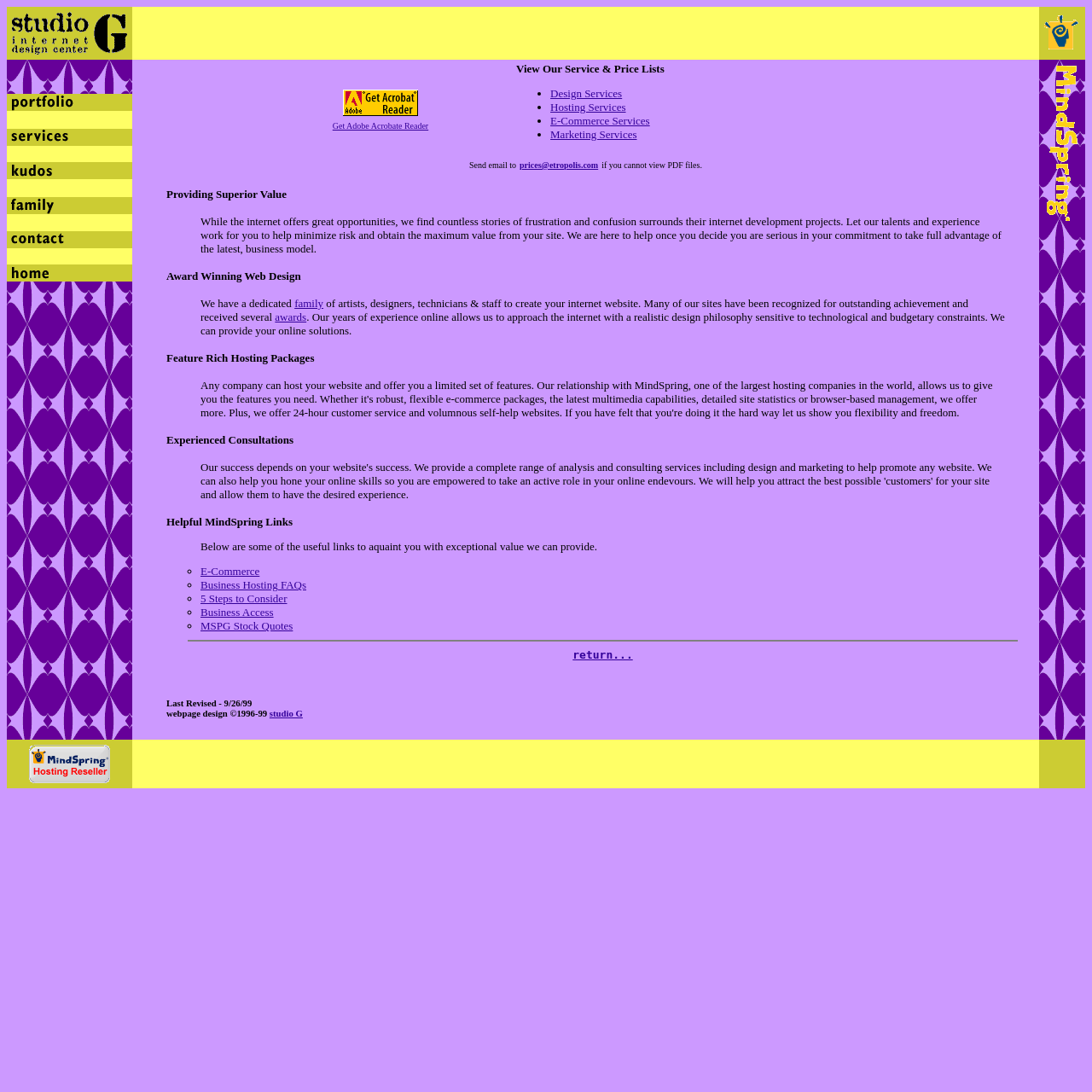What is the date of the last revision of the webpage?
Look at the image and provide a detailed response to the question.

The webpage has a footer section with a heading that mentions the last revision date, which is '9/26/99'.